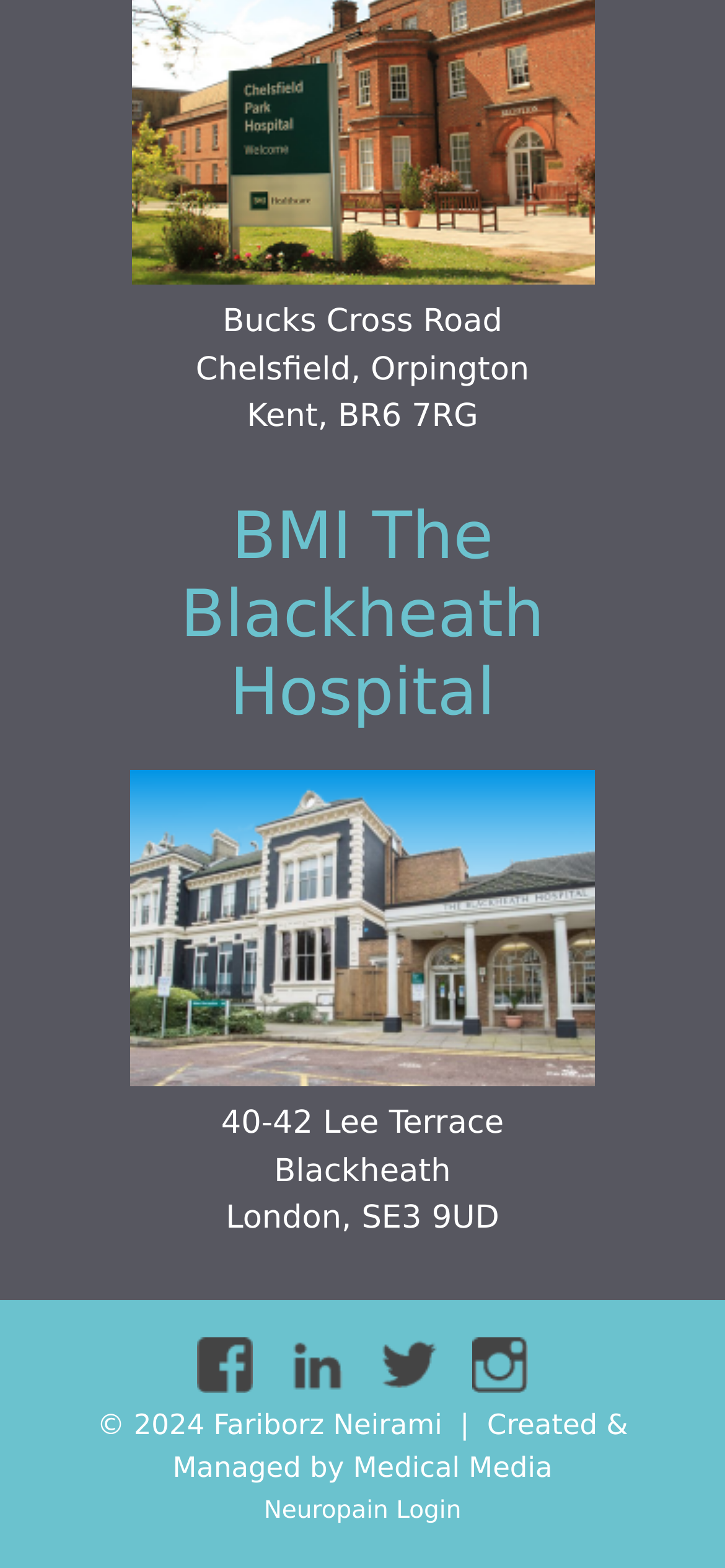Locate the bounding box coordinates of the item that should be clicked to fulfill the instruction: "Click the link to BMI The Blackheath Hospital".

[0.077, 0.317, 0.923, 0.467]